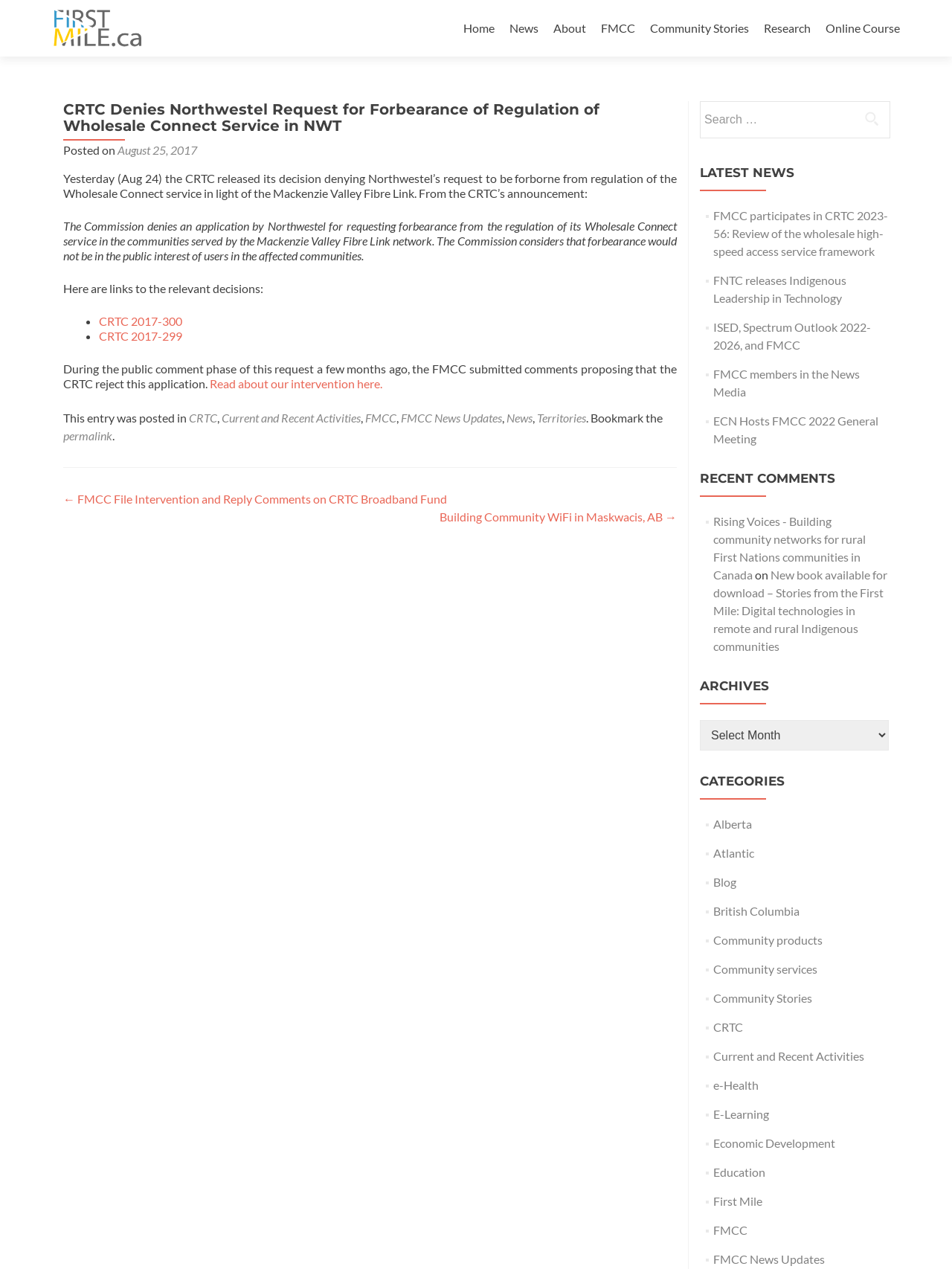By analyzing the image, answer the following question with a detailed response: How many links are in the navigation menu?

I counted the links in the navigation menu, which are 'Home', 'News', 'About', 'FMCC', 'Community Stories', 'Research', and 'Online Course'. There are 7 links in total.